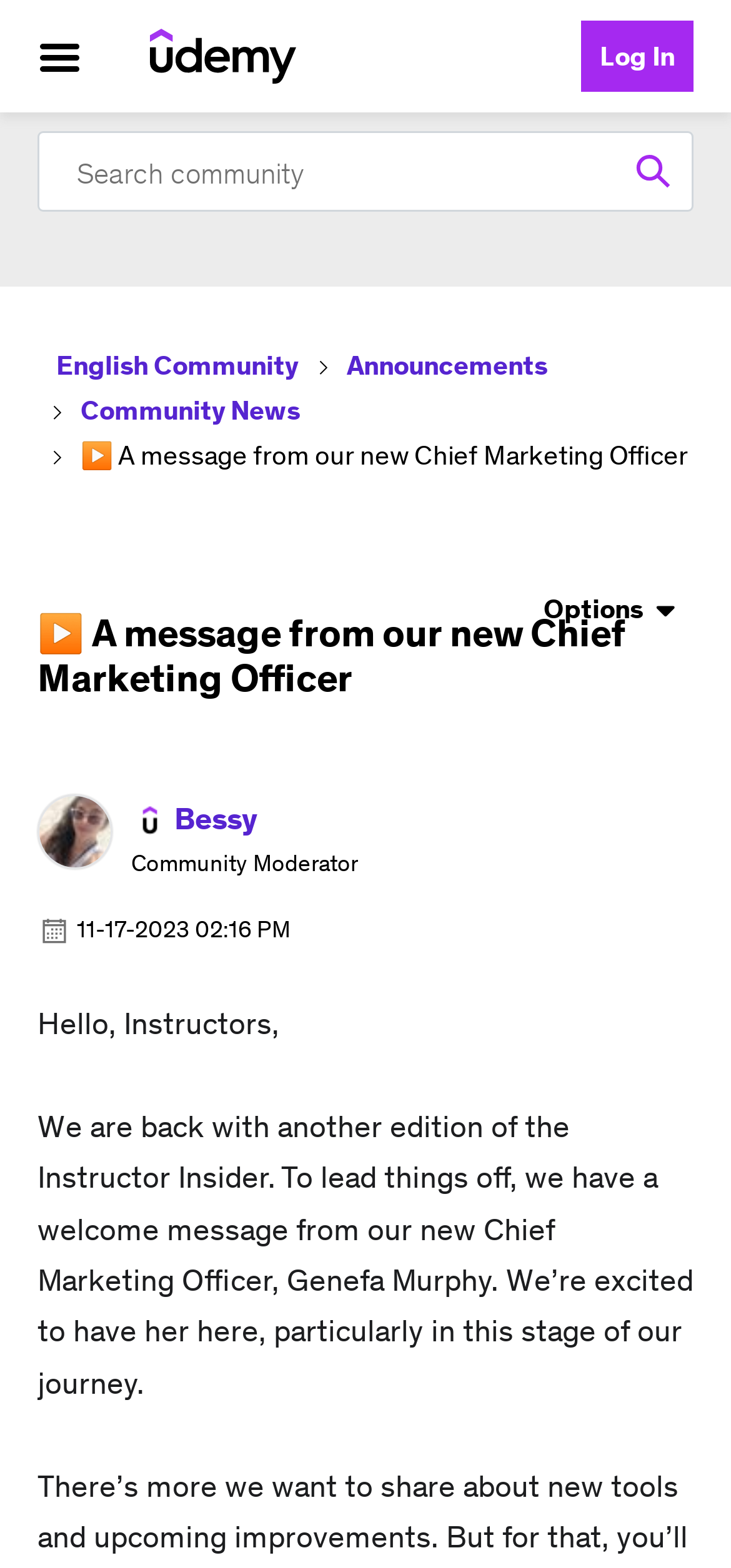Please identify the bounding box coordinates of the area I need to click to accomplish the following instruction: "View Profile of Bessy".

[0.238, 0.51, 0.351, 0.534]